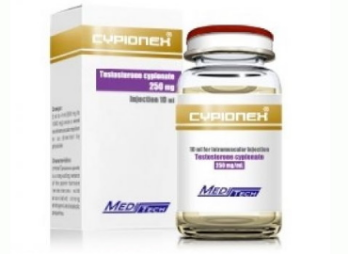What is the purpose of Cypionex?
Answer the question with a single word or phrase derived from the image.

Testosterone replacement therapy